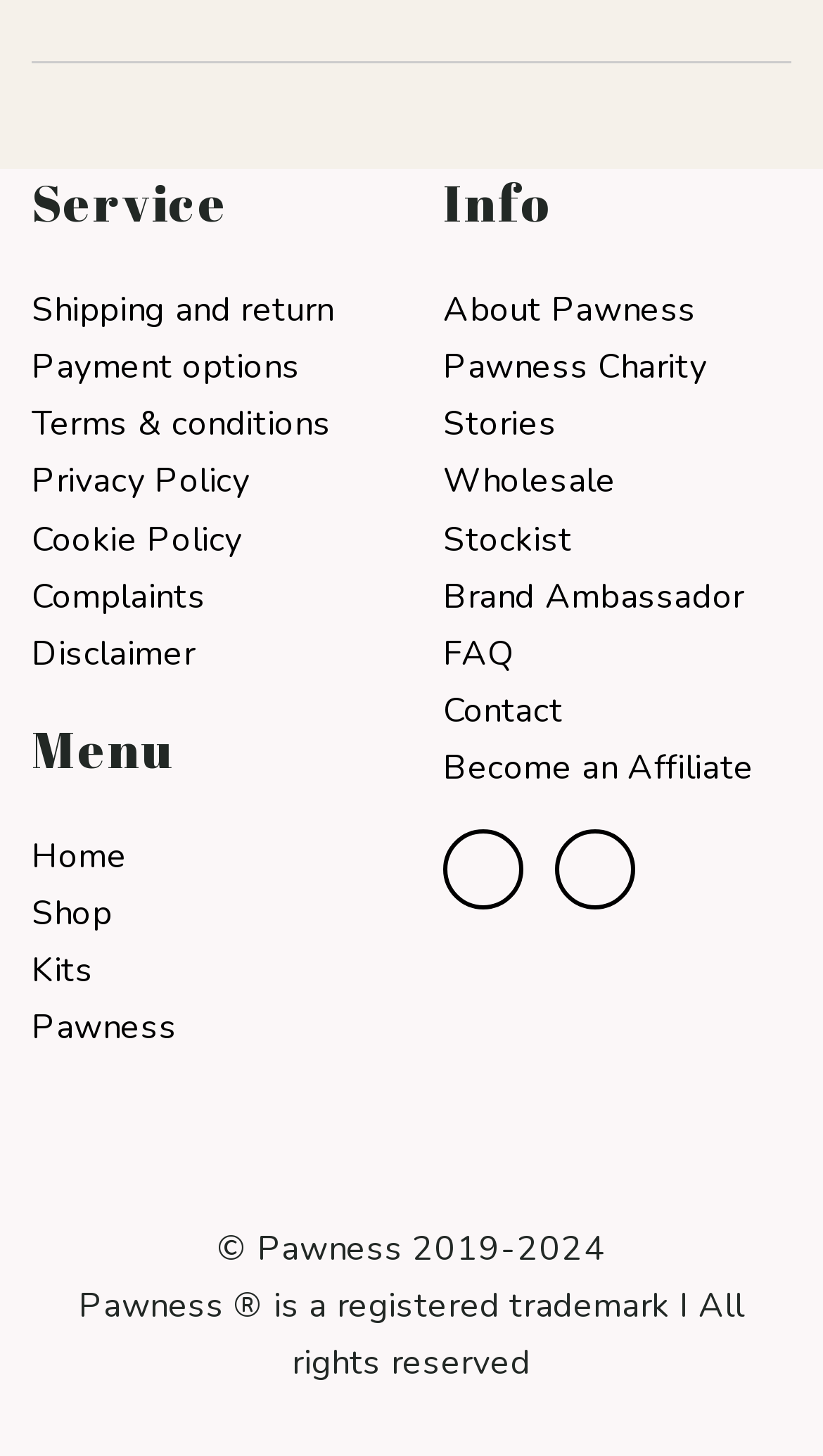Locate the bounding box coordinates of the element that should be clicked to execute the following instruction: "View About Pawness".

[0.538, 0.197, 0.846, 0.229]